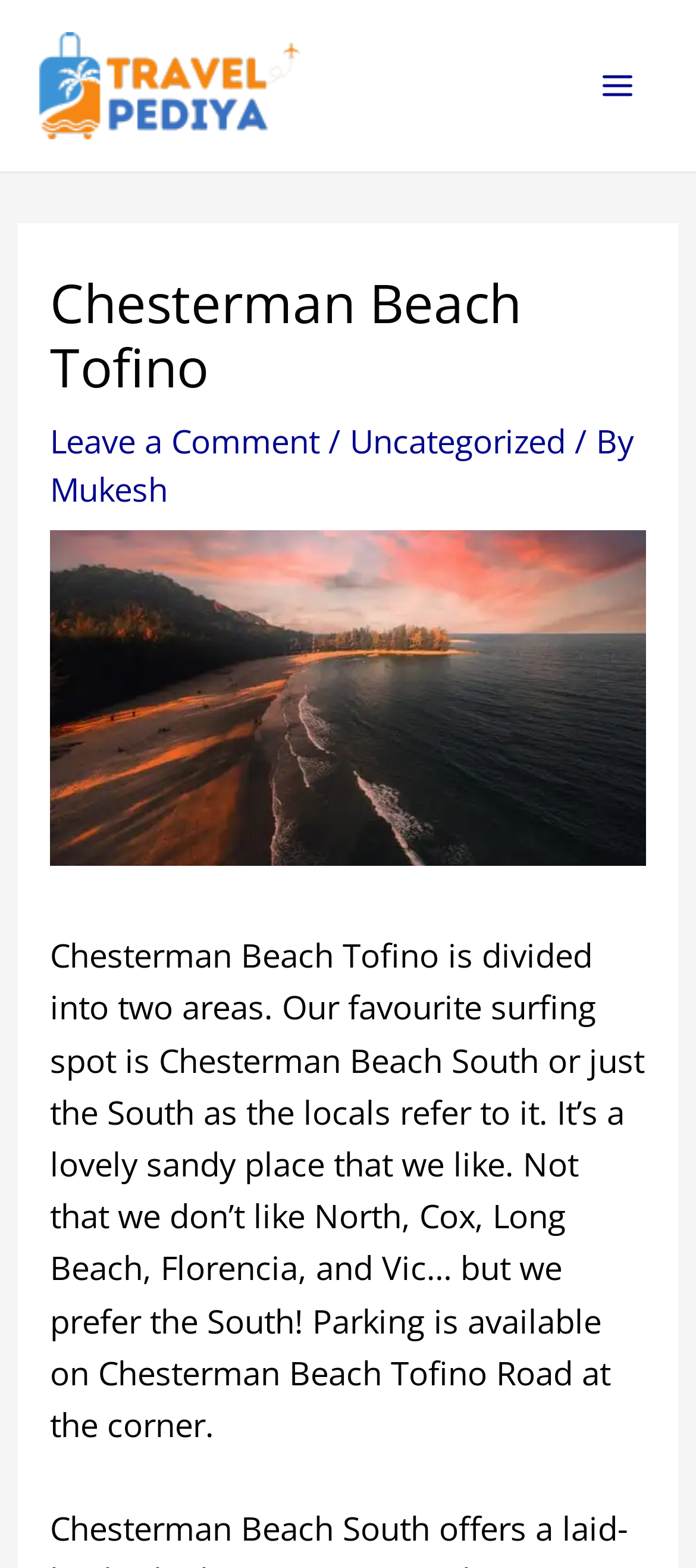Please answer the following query using a single word or phrase: 
Who wrote the article?

Mukesh